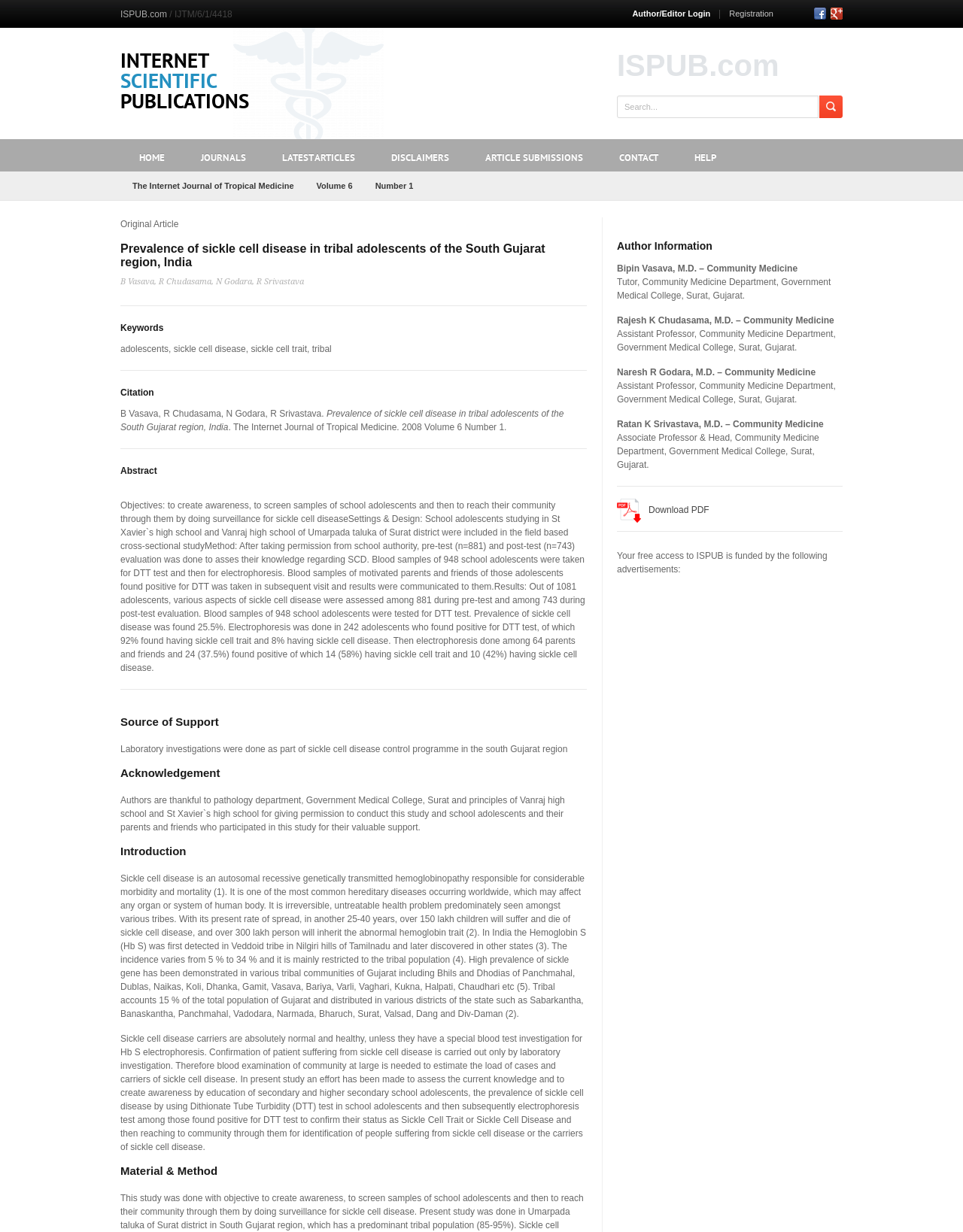Locate the bounding box coordinates of the clickable region necessary to complete the following instruction: "Download article in PDF". Provide the coordinates in the format of four float numbers between 0 and 1, i.e., [left, top, right, bottom].

[0.641, 0.405, 0.736, 0.424]